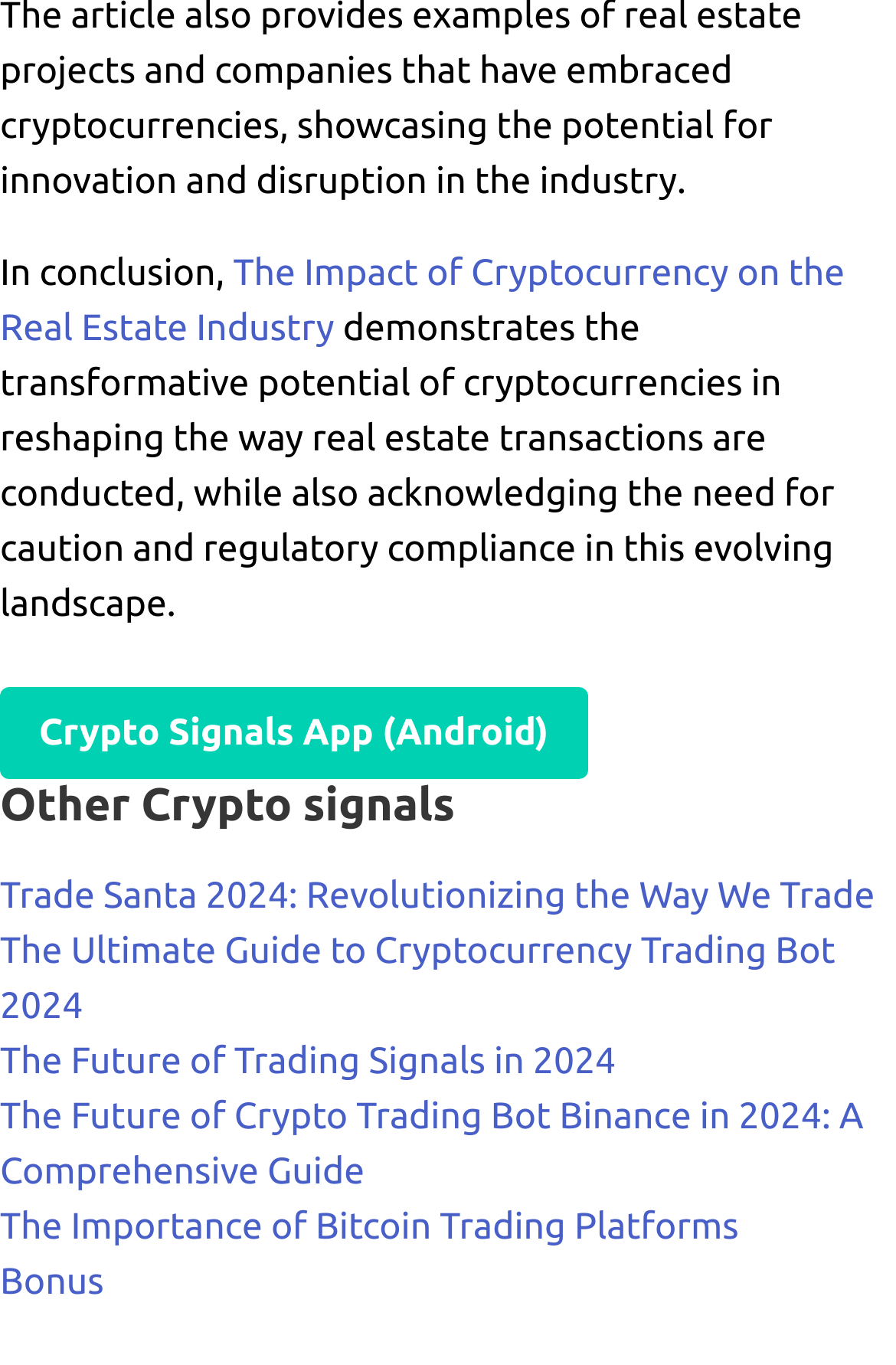Bounding box coordinates are specified in the format (top-left x, top-left y, bottom-right x, bottom-right y). All values are floating point numbers bounded between 0 and 1. Please provide the bounding box coordinate of the region this sentence describes: Menu

None